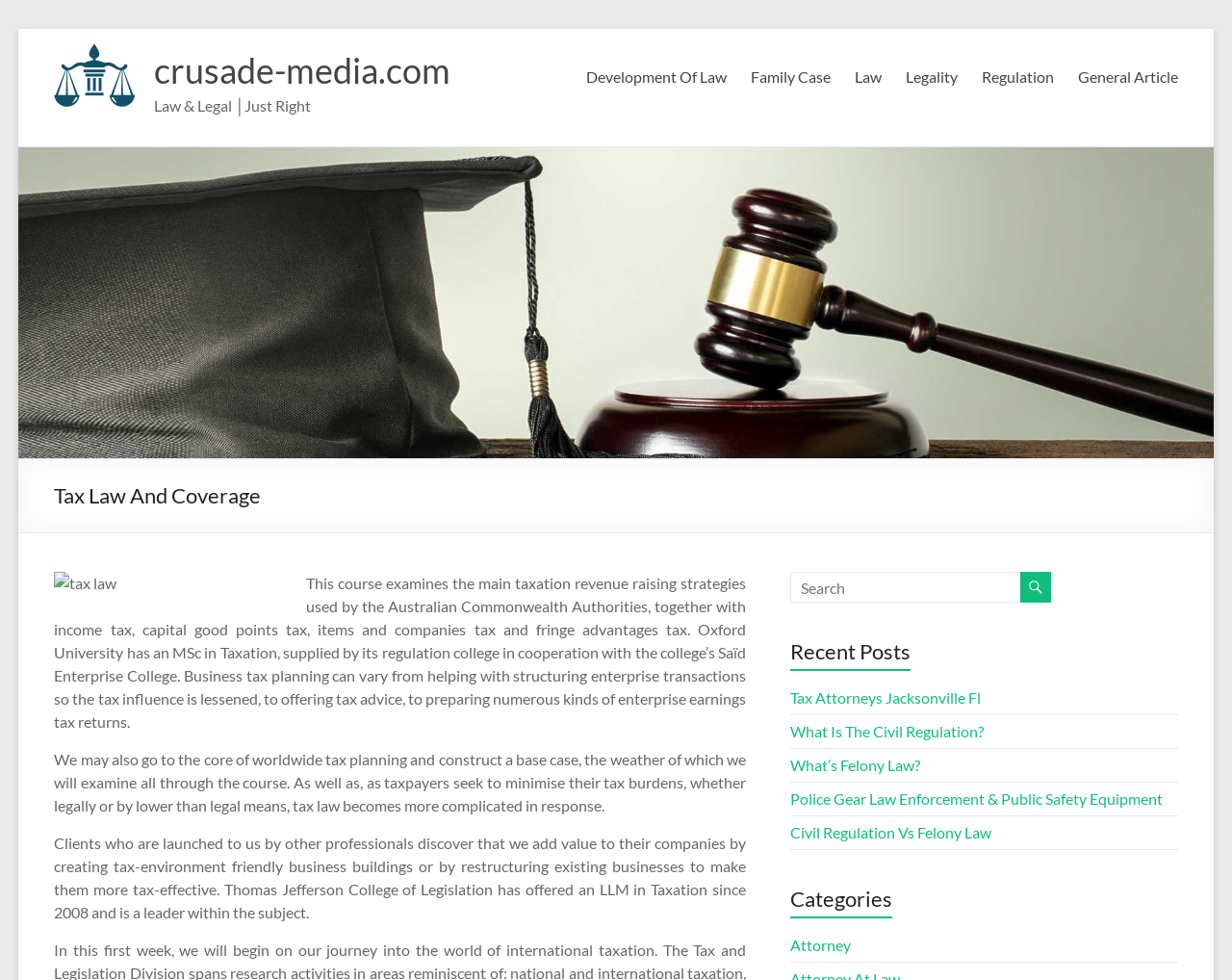Please provide a brief answer to the following inquiry using a single word or phrase:
What is the relationship between the Australian Commonwealth Authorities and taxation?

Revenue raising strategies